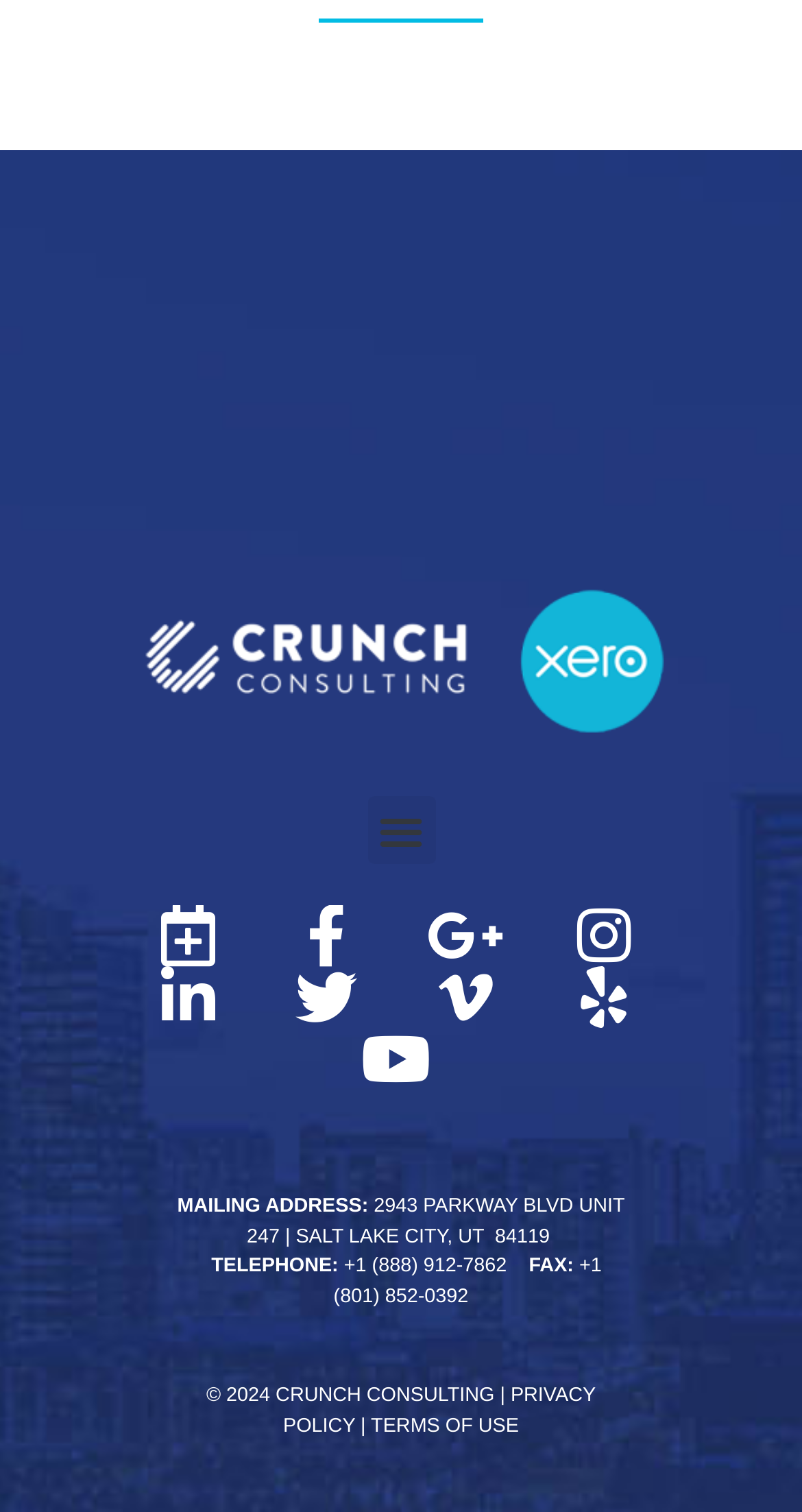What is the fax number?
Please answer the question with as much detail as possible using the screenshot.

The fax number can be found in the contact information section, which is located at the bottom of the page. The fax number is listed below the telephone number and has a label 'FAX:'.